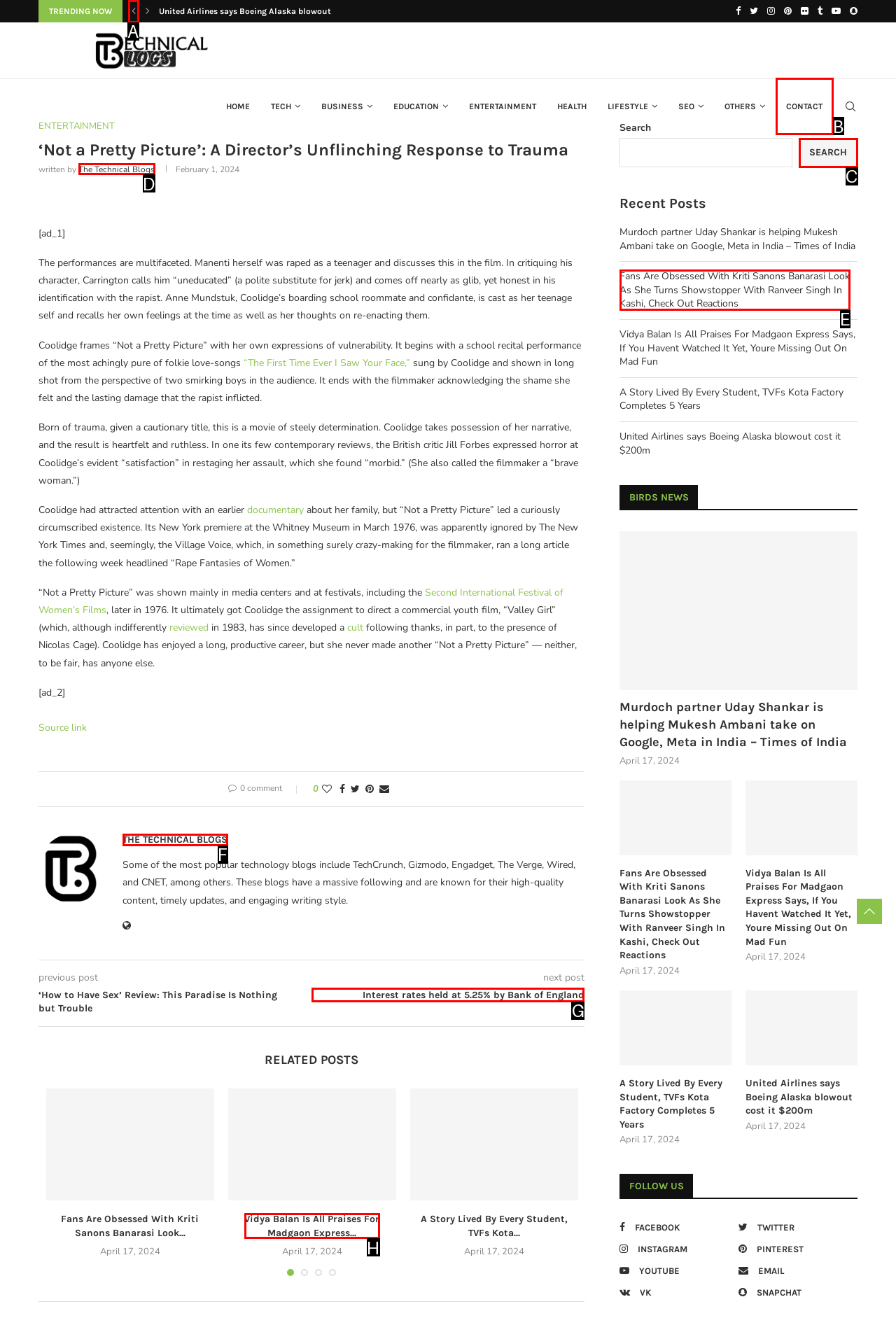Select the letter of the UI element you need to click to complete this task: Click on the 'Previous' link.

A